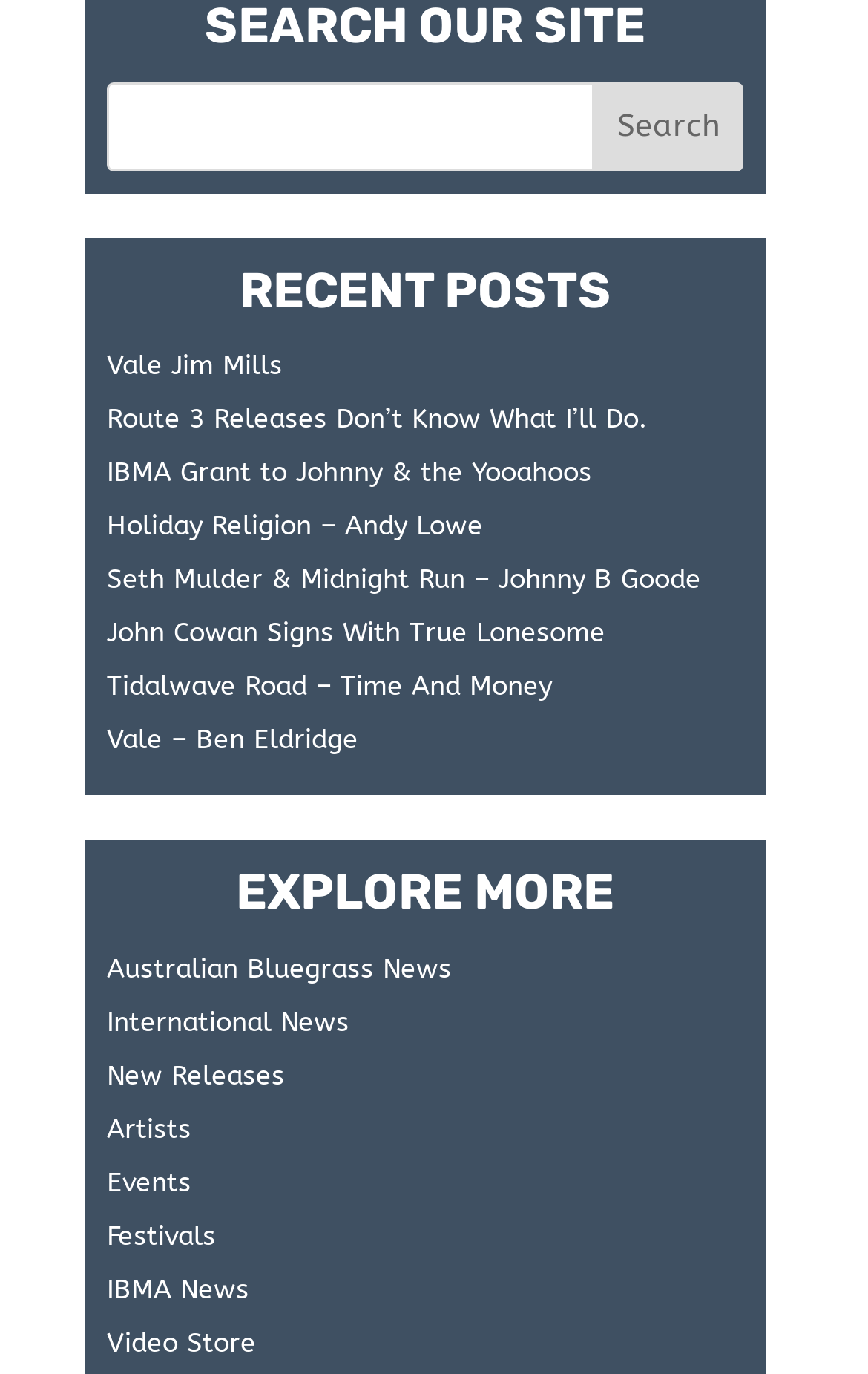Please find the bounding box coordinates for the clickable element needed to perform this instruction: "visit Video Store".

[0.123, 0.966, 0.295, 0.988]